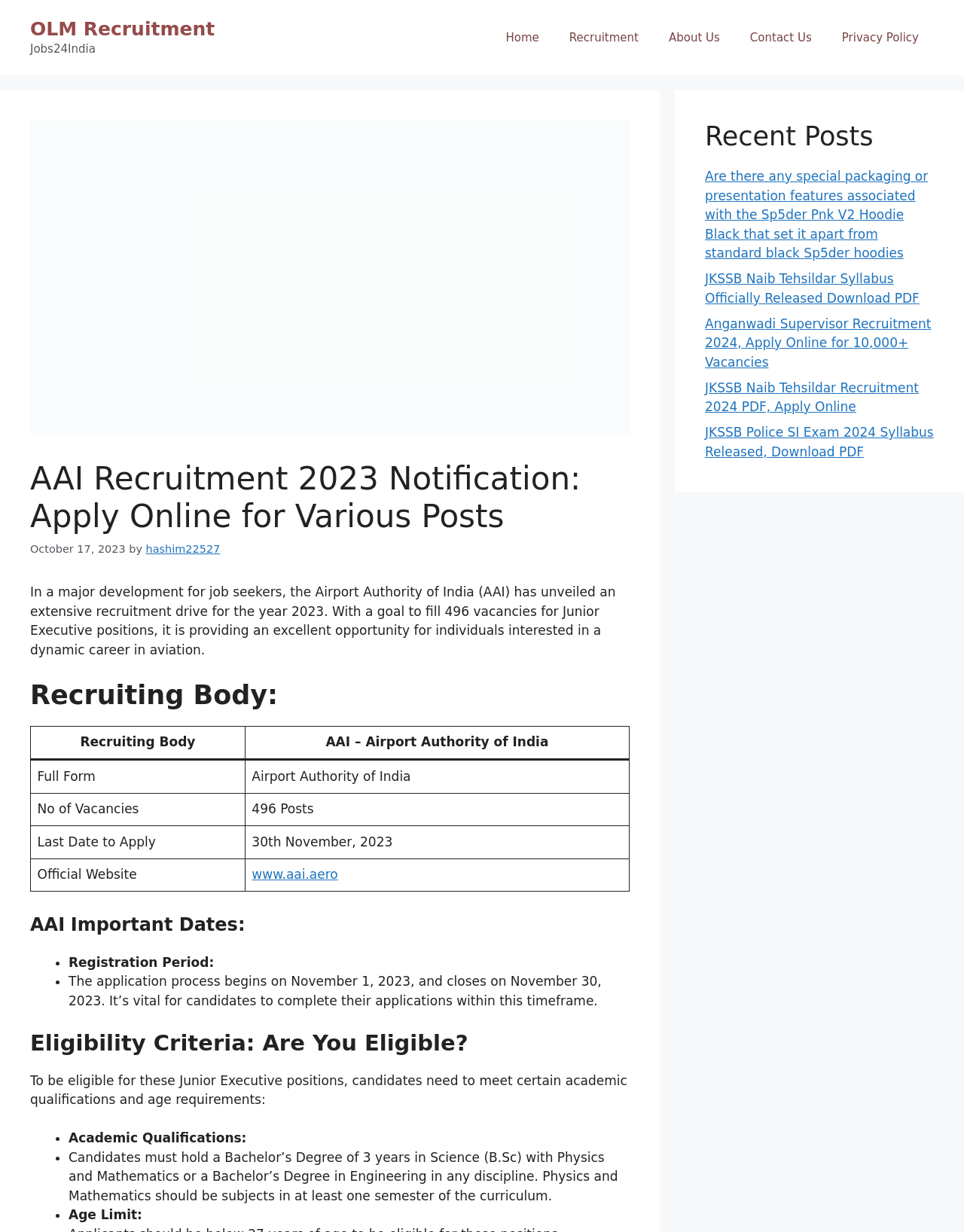Consider the image and give a detailed and elaborate answer to the question: 
What is the academic qualification required for Junior Executive positions?

The academic qualification required for Junior Executive positions can be found in the 'Eligibility Criteria: Are You Eligible?' section, which is located in the main content section of the webpage. The section states that candidates must hold a Bachelor’s Degree of 3 years in Science (B.Sc) with Physics and Mathematics or a Bachelor’s Degree in Engineering in any discipline, with Physics and Mathematics as subjects in at least one semester of the curriculum.